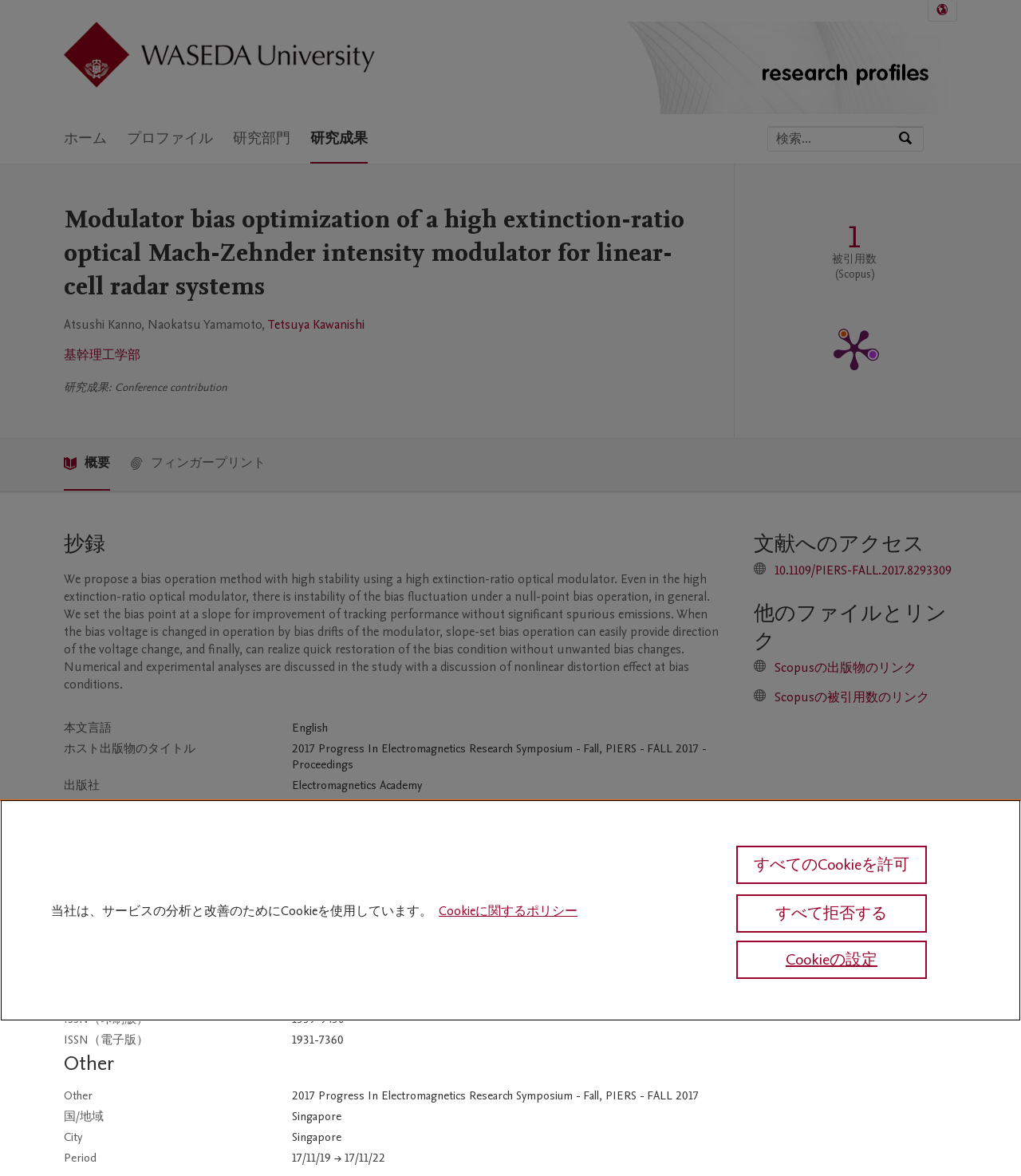What is the primary heading on this webpage?

Modulator bias optimization of a high extinction-ratio optical Mach-Zehnder intensity modulator for linear-cell radar systems